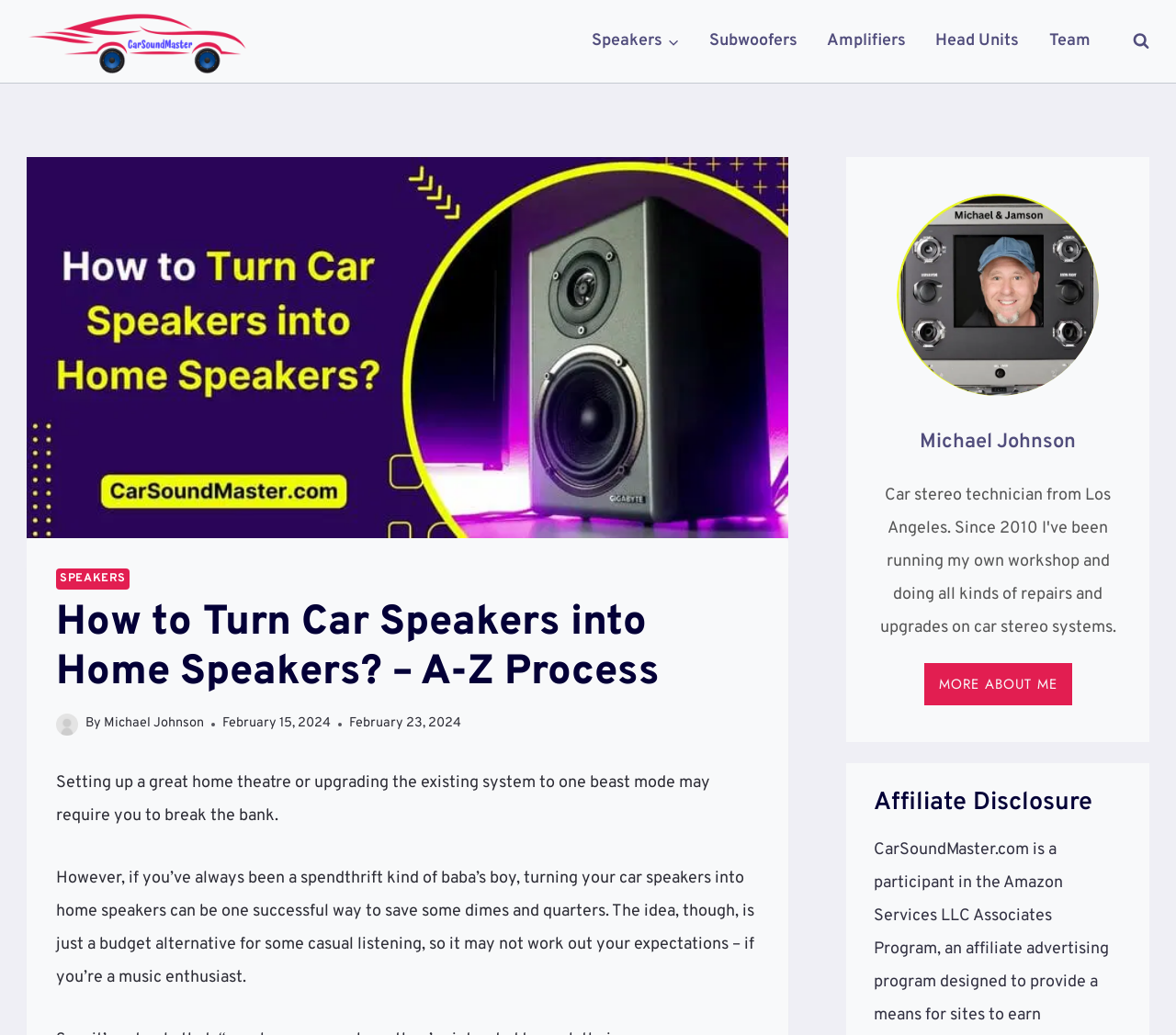Please specify the bounding box coordinates of the clickable region to carry out the following instruction: "Read the article by Michael Johnson". The coordinates should be four float numbers between 0 and 1, in the format [left, top, right, bottom].

[0.048, 0.689, 0.066, 0.711]